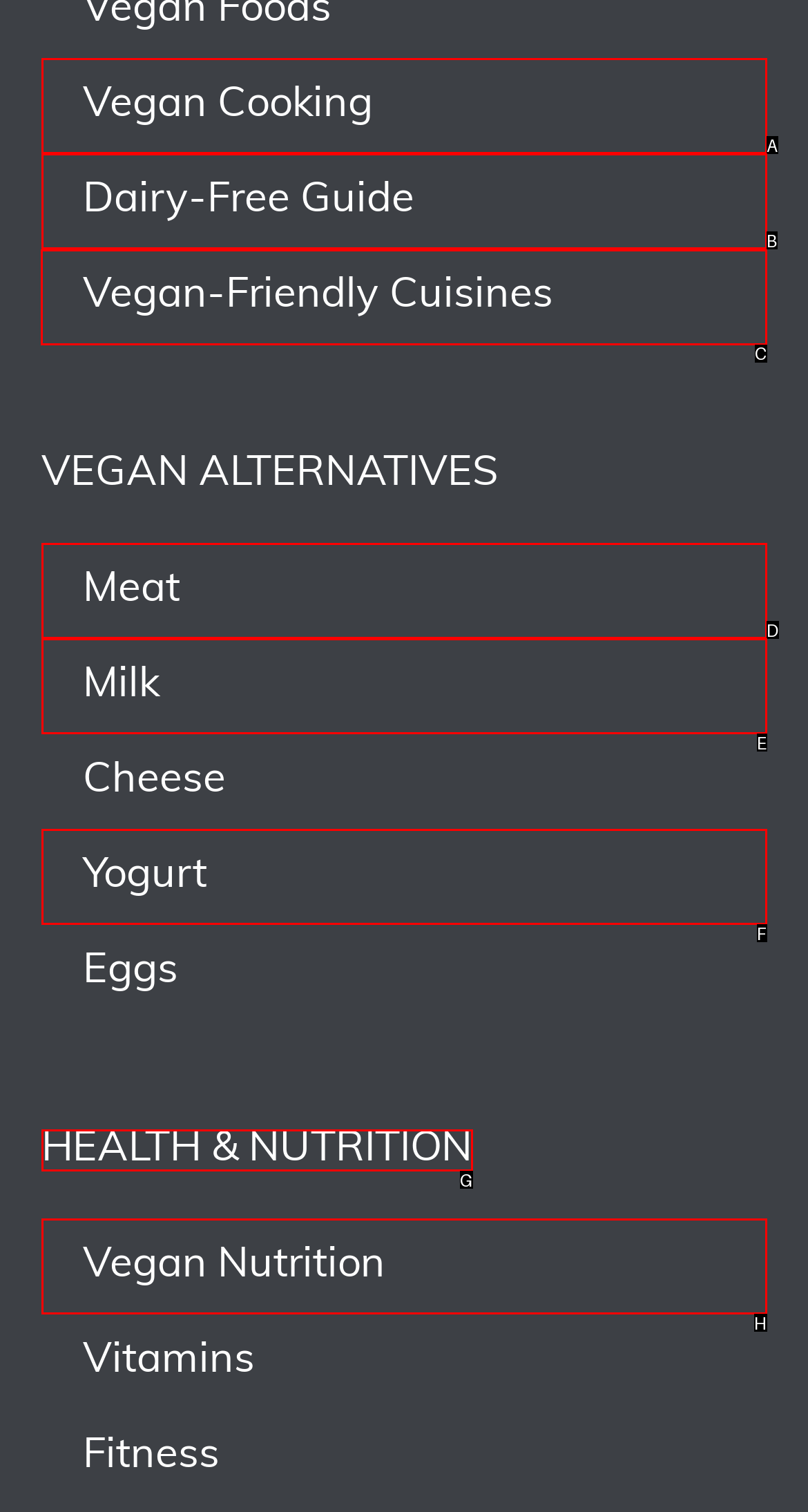Identify the correct UI element to click for this instruction: Discover vegan-friendly cuisines
Respond with the appropriate option's letter from the provided choices directly.

C